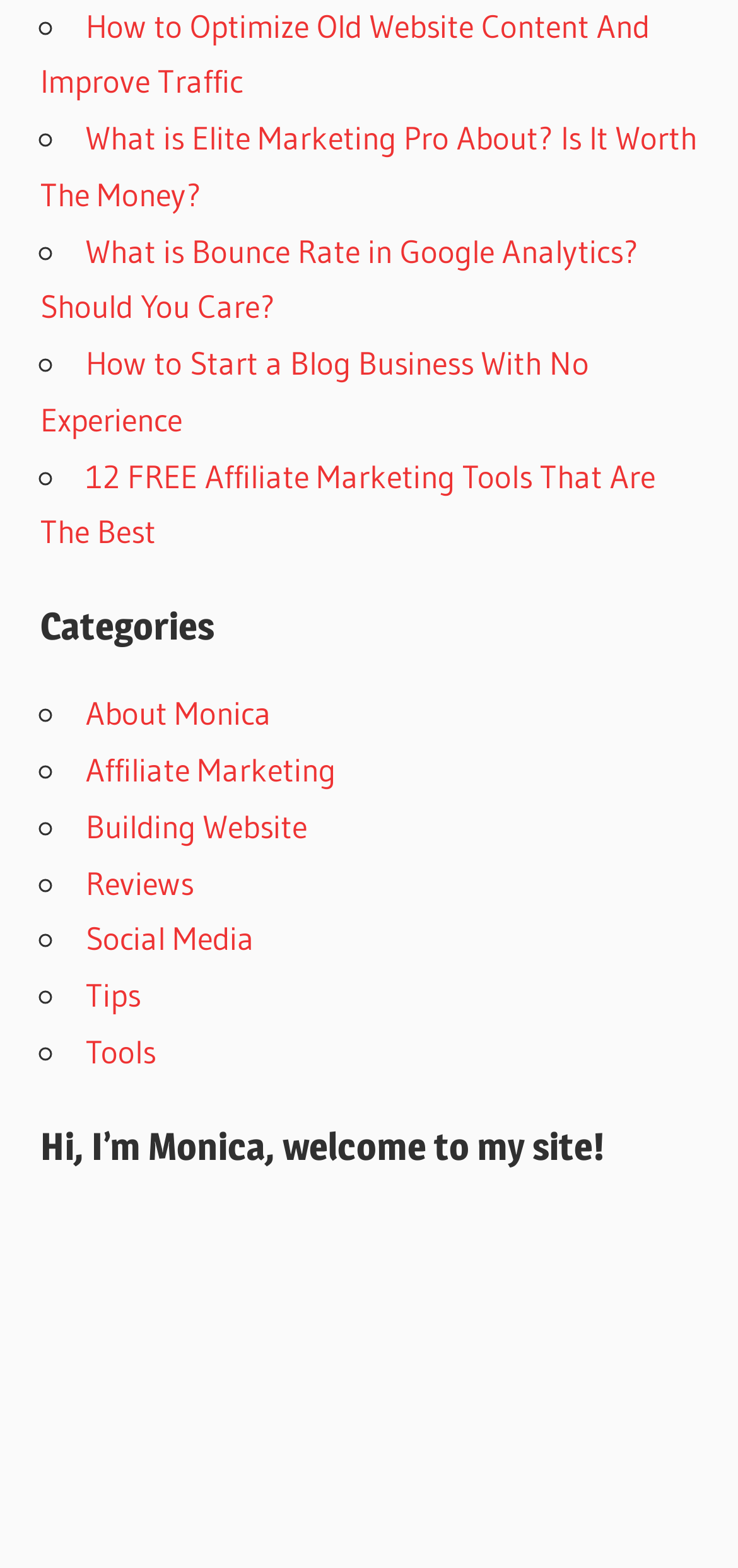Please specify the bounding box coordinates of the clickable region necessary for completing the following instruction: "Learn about 'Affiliate Marketing'". The coordinates must consist of four float numbers between 0 and 1, i.e., [left, top, right, bottom].

[0.116, 0.478, 0.454, 0.503]